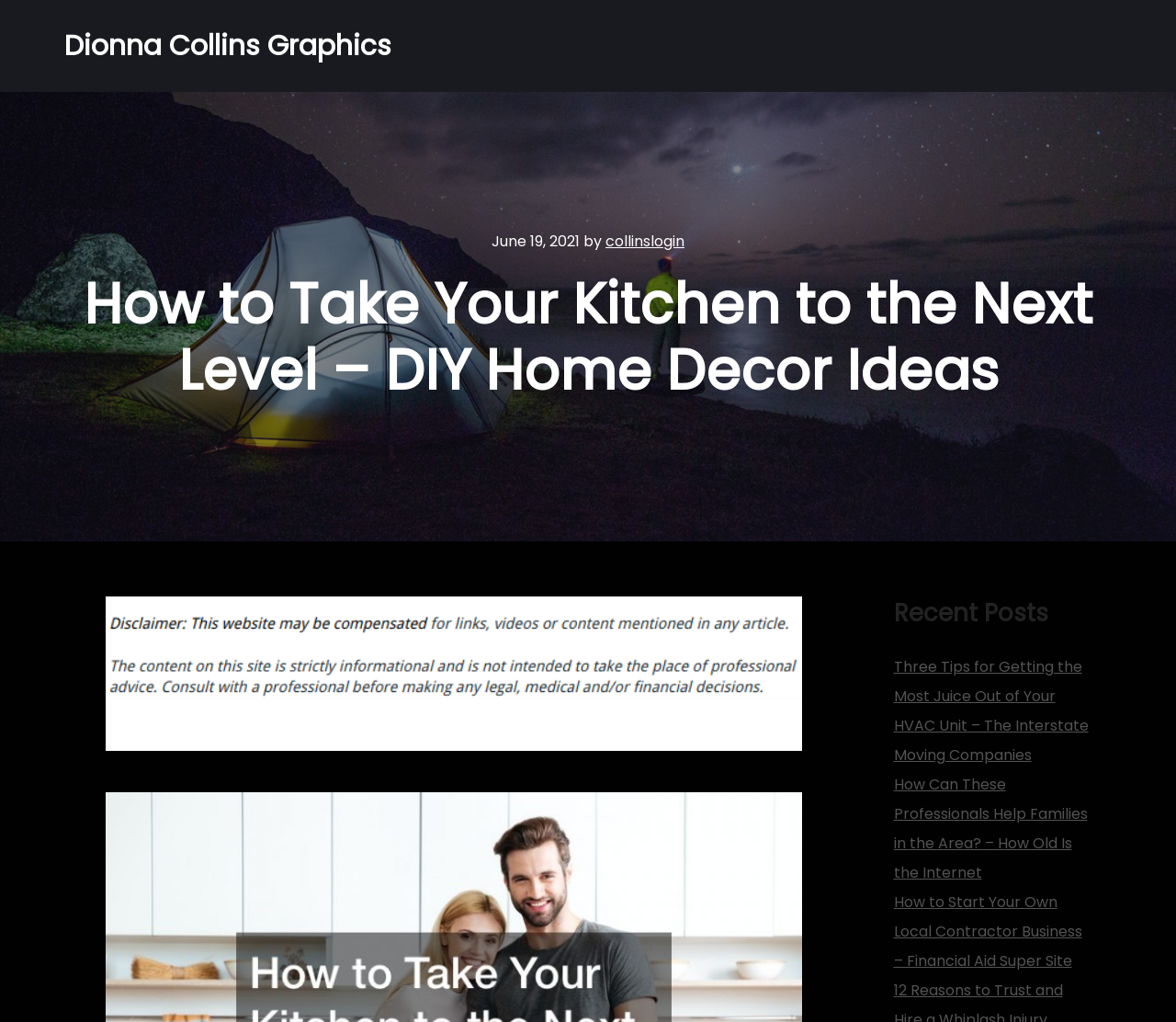Who is the author of the article?
Based on the image, provide a one-word or brief-phrase response.

collinslogin